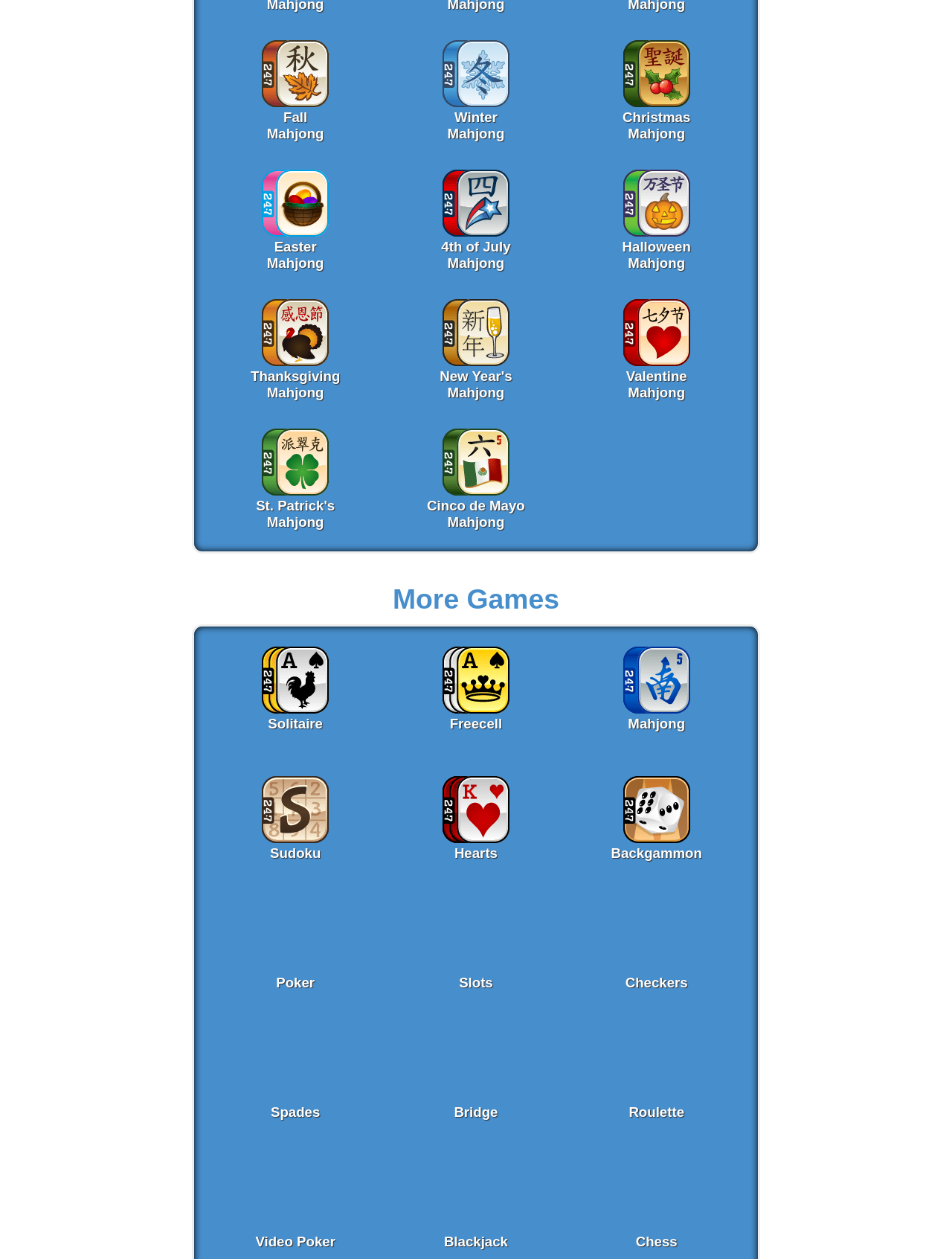Show the bounding box coordinates of the element that should be clicked to complete the task: "Play Roulette".

[0.654, 0.867, 0.725, 0.877]